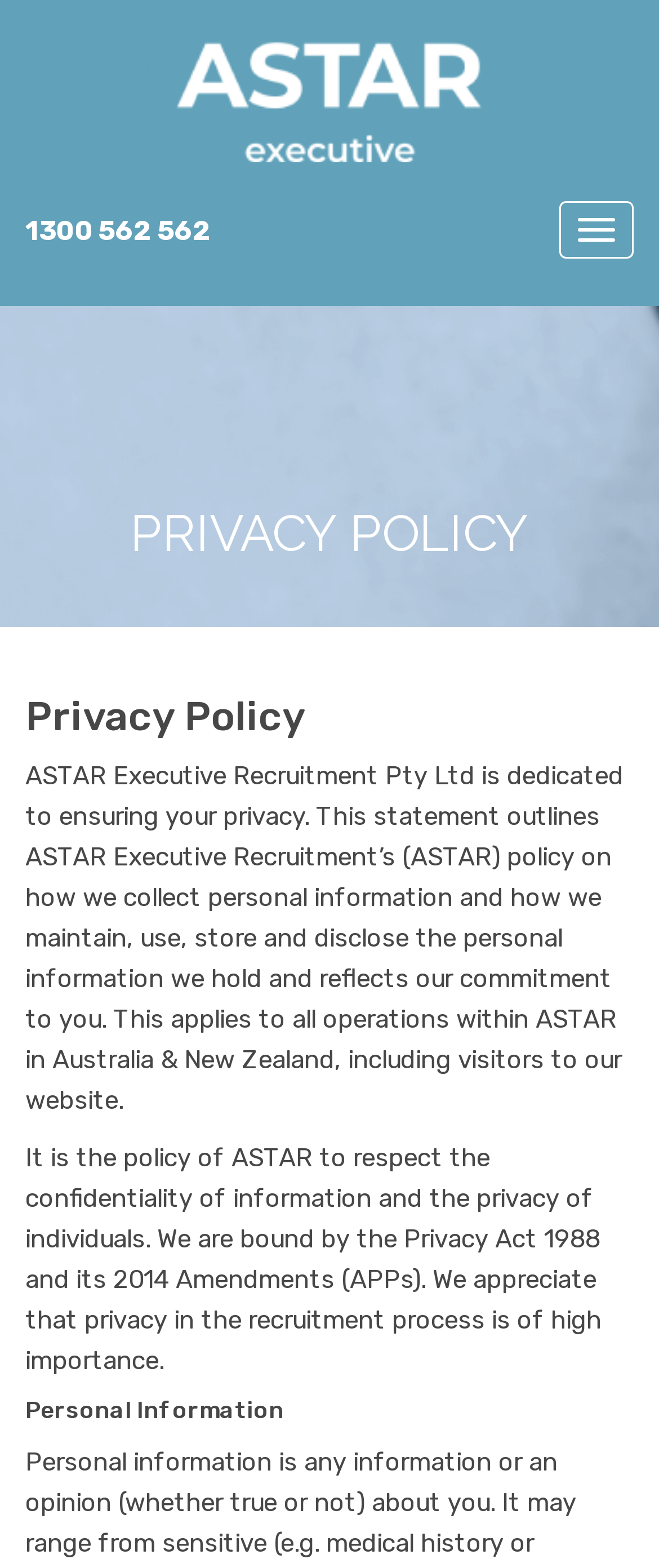What law binds ASTAR's privacy policy?
Based on the screenshot, provide your answer in one word or phrase.

Privacy Act 1988